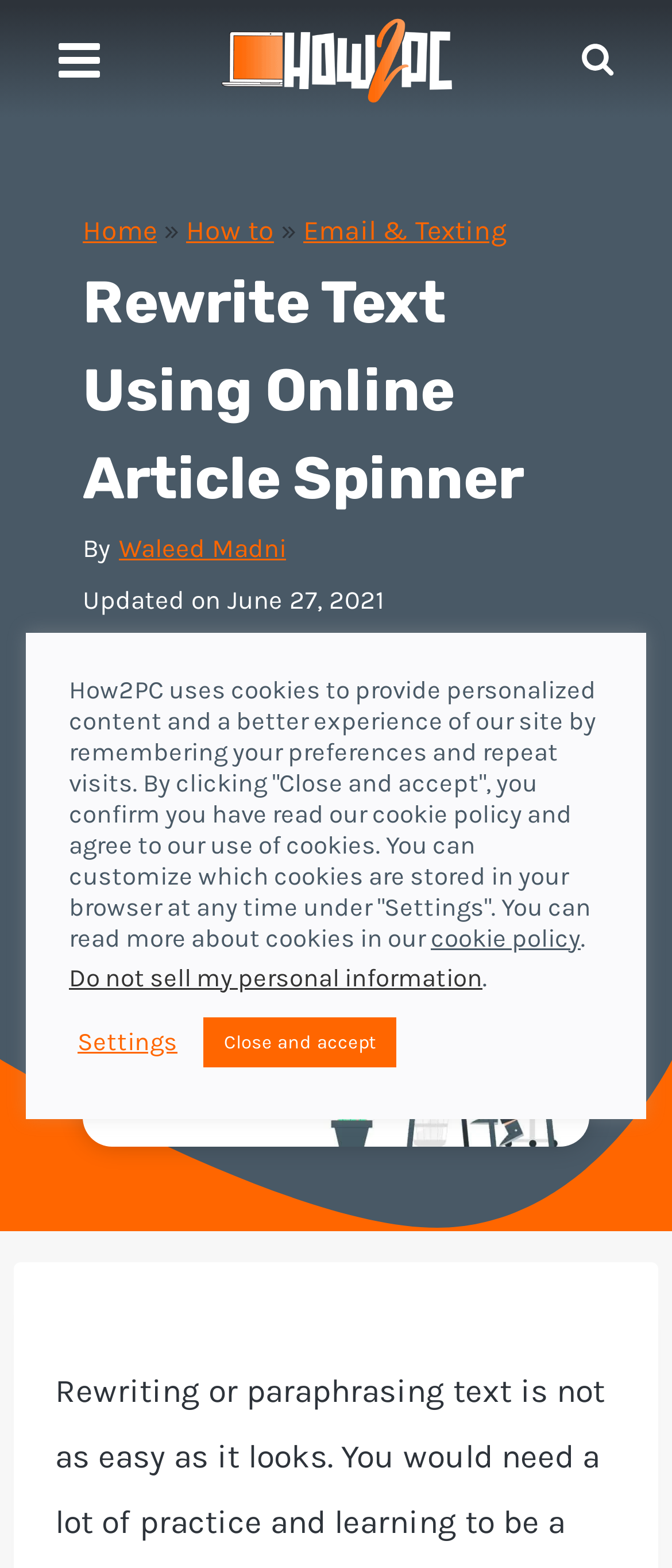Identify the bounding box coordinates for the UI element mentioned here: "Waleed Madni". Provide the coordinates as four float values between 0 and 1, i.e., [left, top, right, bottom].

[0.177, 0.333, 0.426, 0.366]